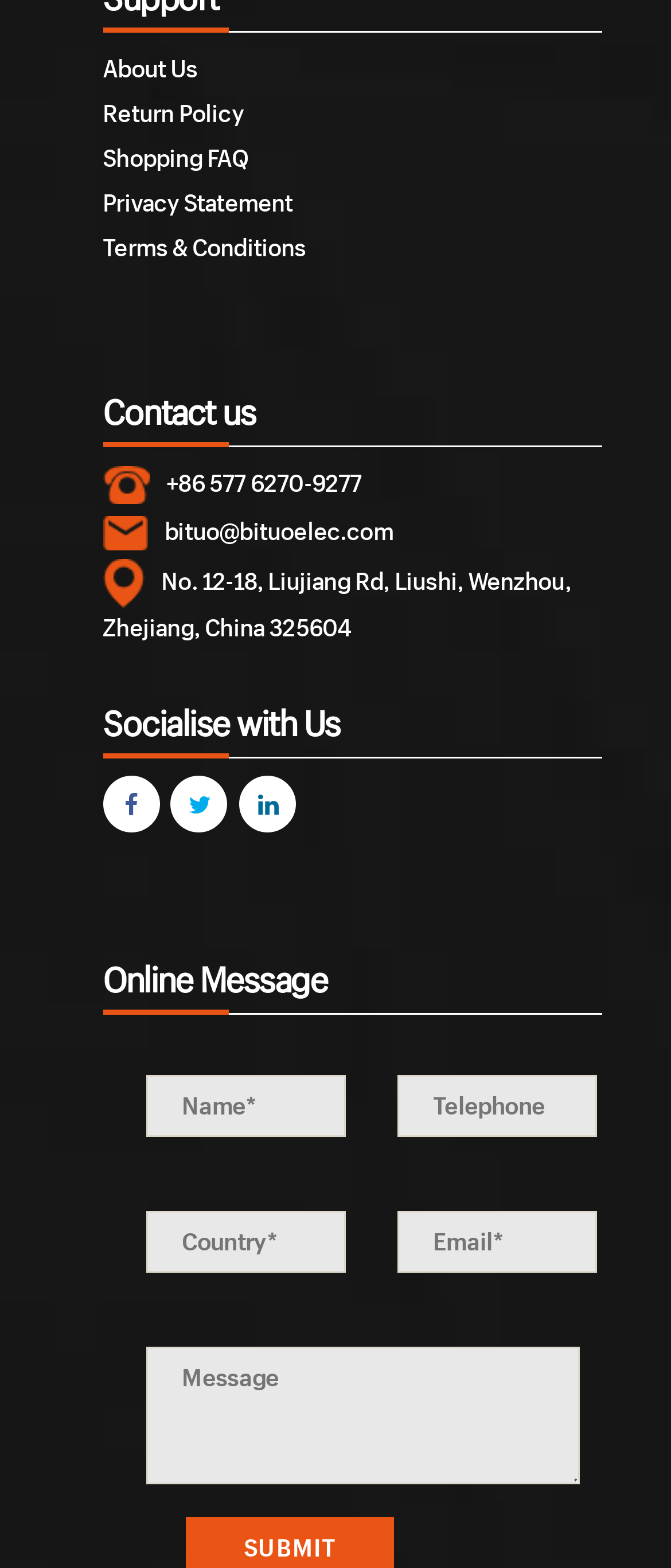Locate the bounding box coordinates of the clickable part needed for the task: "Enter your name".

[0.217, 0.686, 0.515, 0.725]